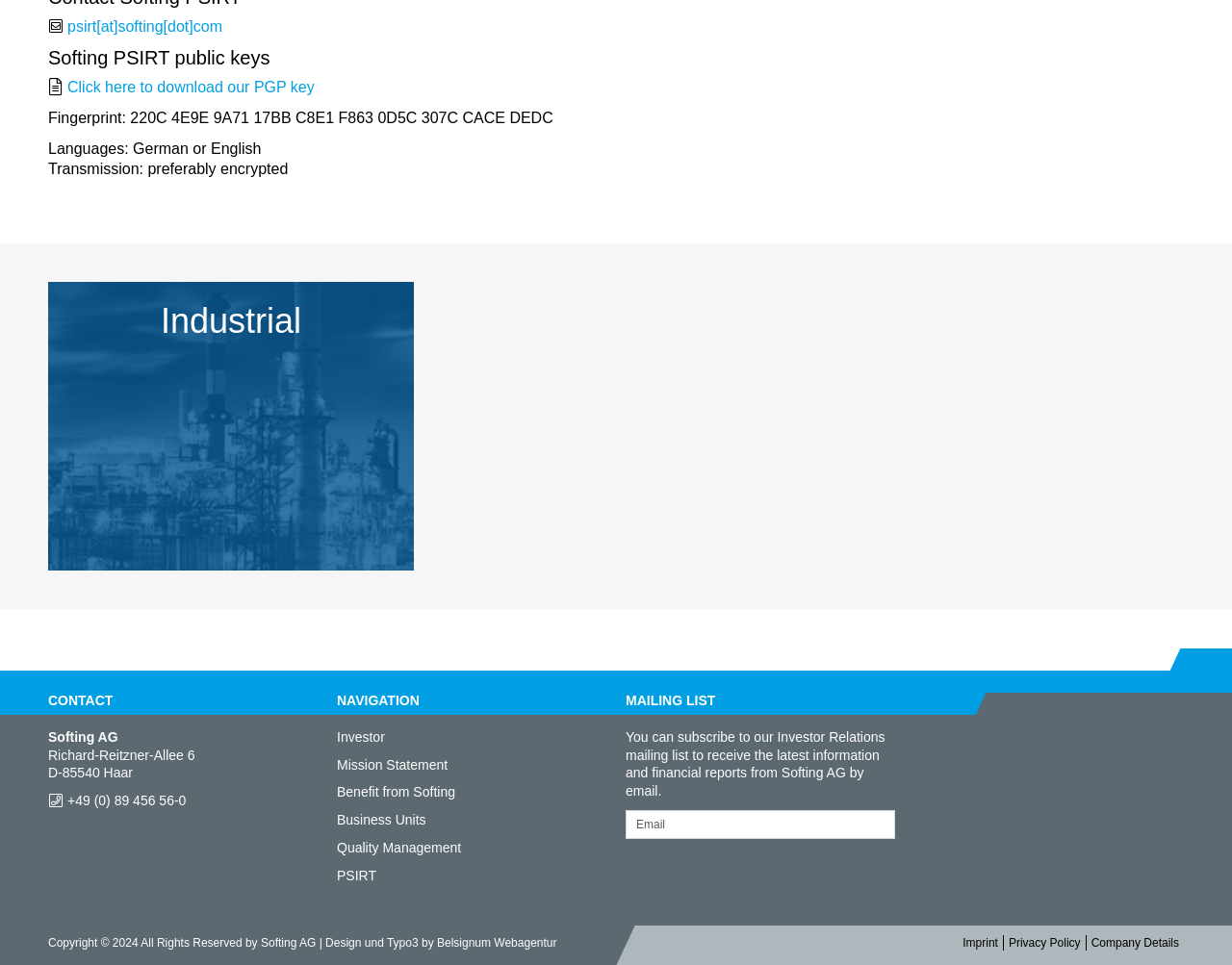Refer to the image and provide an in-depth answer to the question:
What is the company name?

The company name can be found in the CONTACT section, where it is written as 'Softing AG' with the address and phone number.